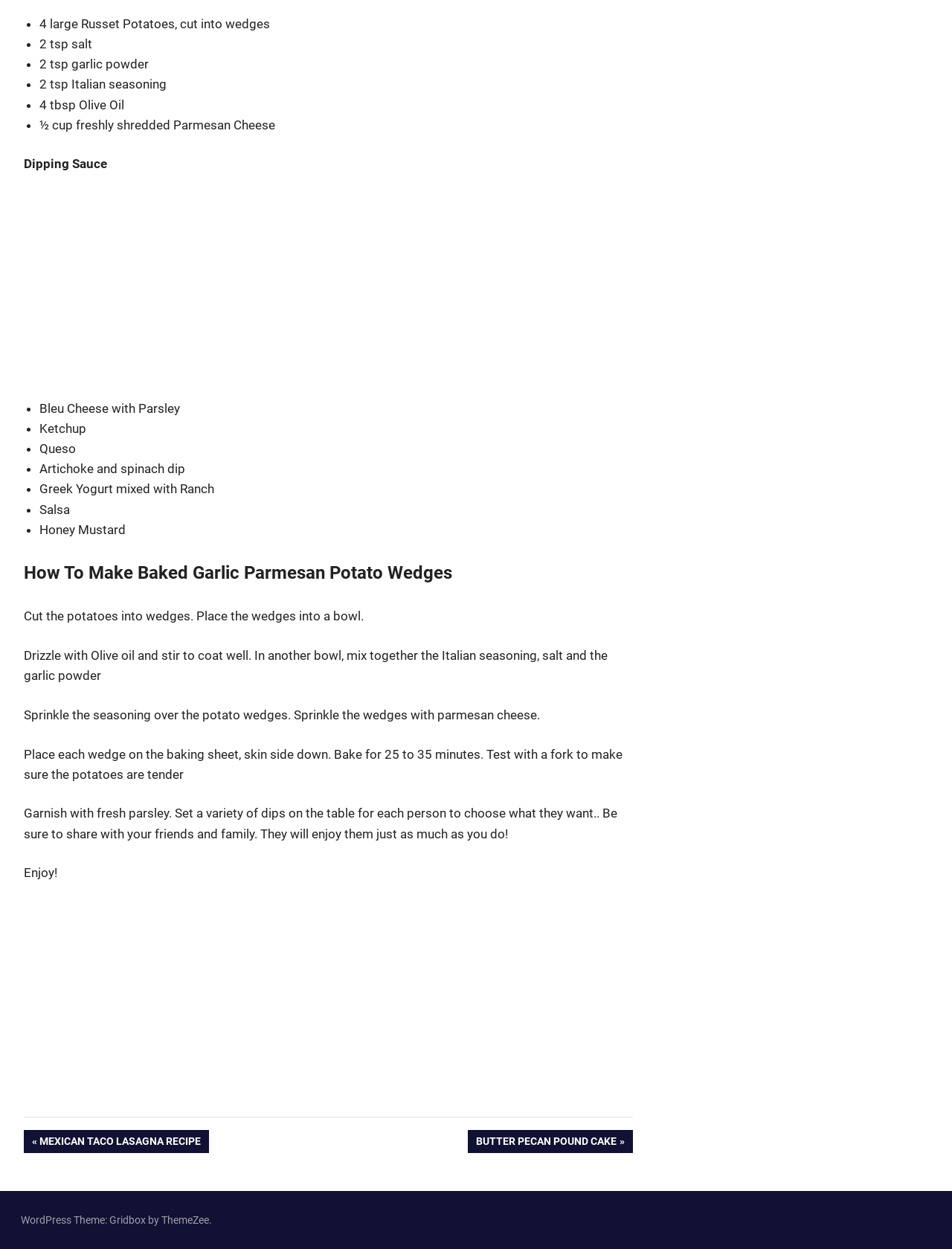Answer the question in a single word or phrase:
What is the last step in the recipe?

Garnish with fresh parsley